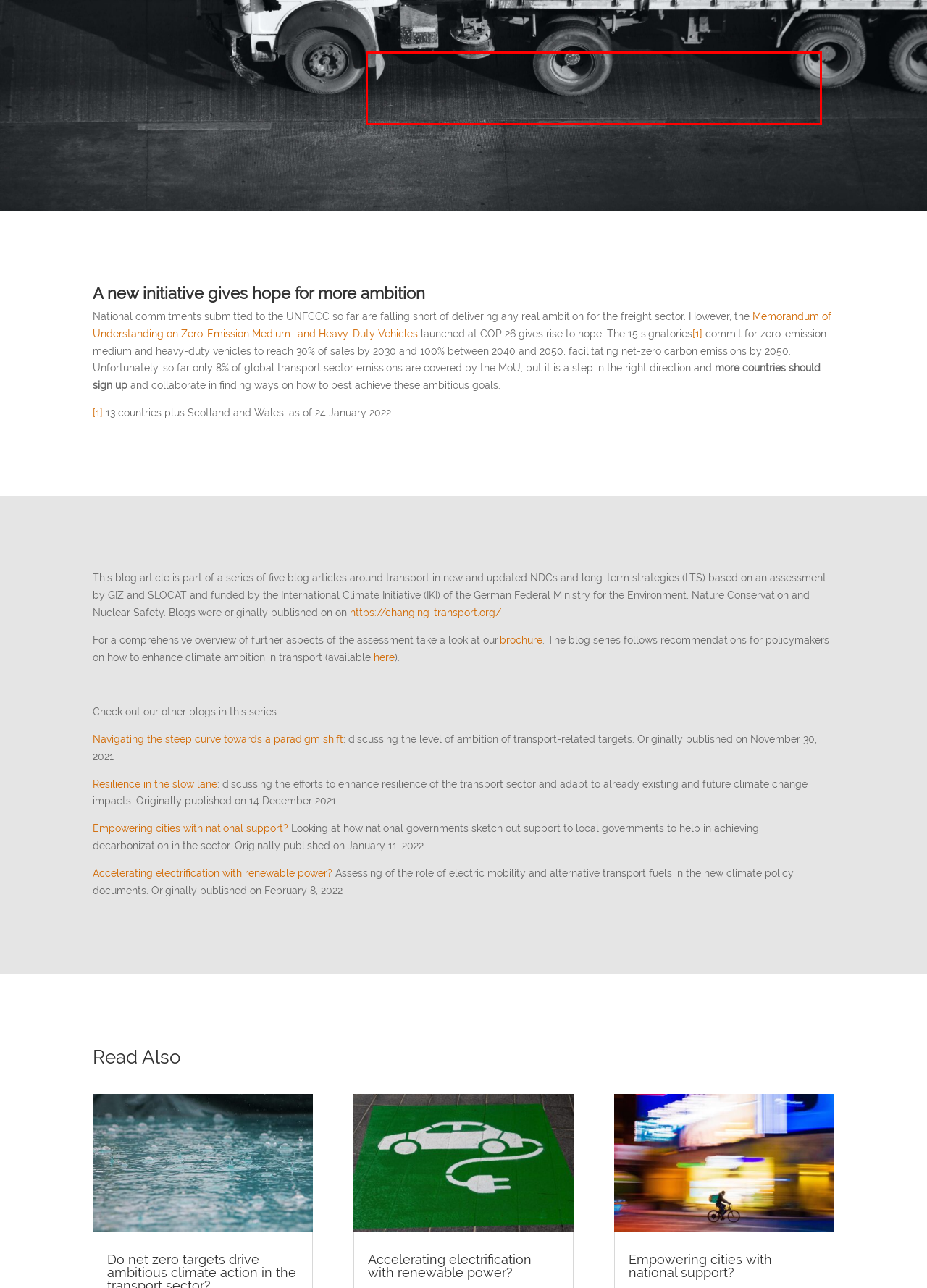The screenshot you have been given contains a UI element surrounded by a red rectangle. Use OCR to read and extract the text inside this red rectangle.

Despite the high cost-efficiency of such standards, they only feature in two of the second generation NDCs and one LTS. The fast implementation of ambitious standards should be complemented with support programmes that help companies to stem the higher upfront cost for vehicles and provide incentives to scrap extremely old and inefficient trucks.